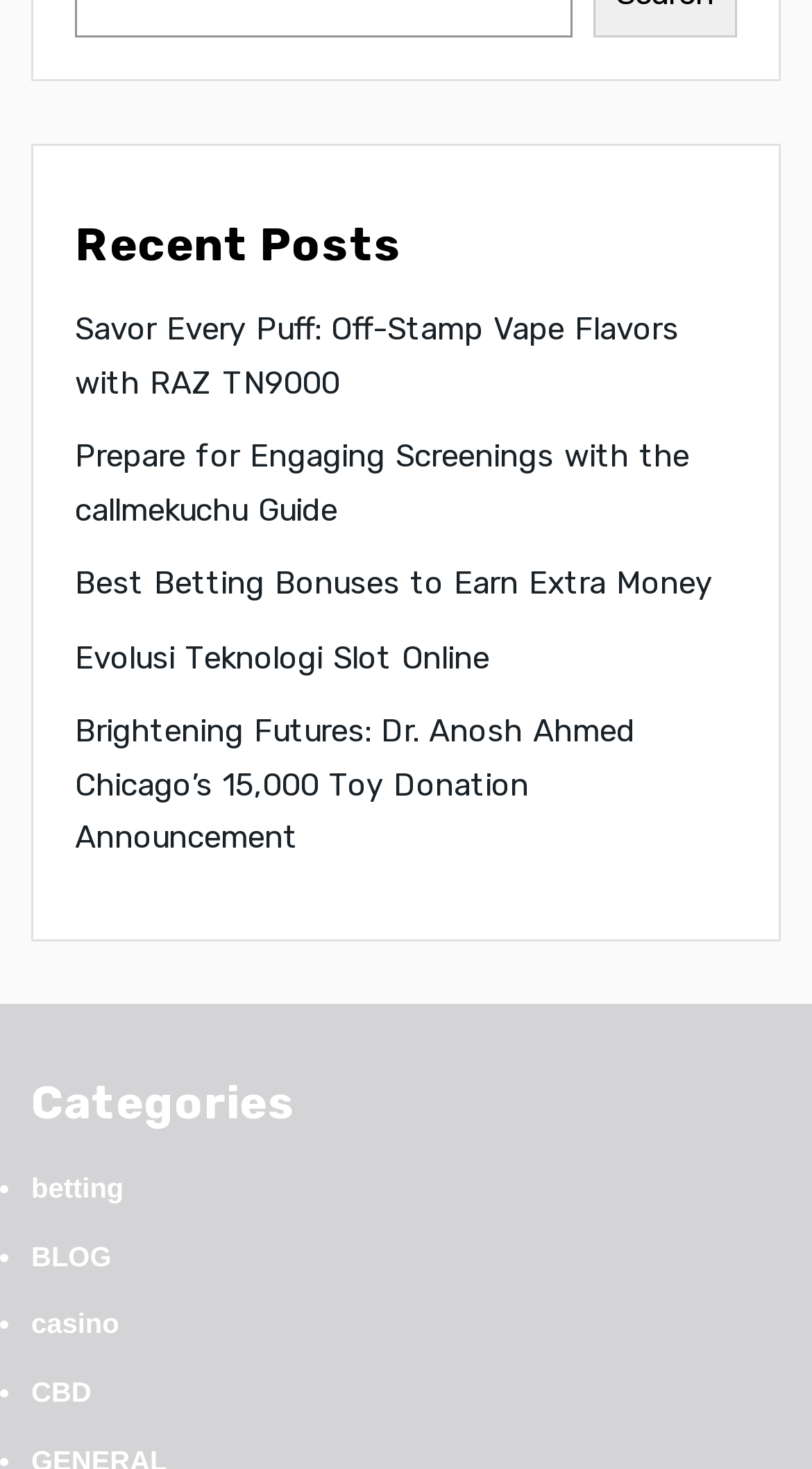How many recent posts are listed?
Provide a detailed answer to the question, using the image to inform your response.

I counted the number of links under the 'Recent Posts' heading, which are 5 in total.